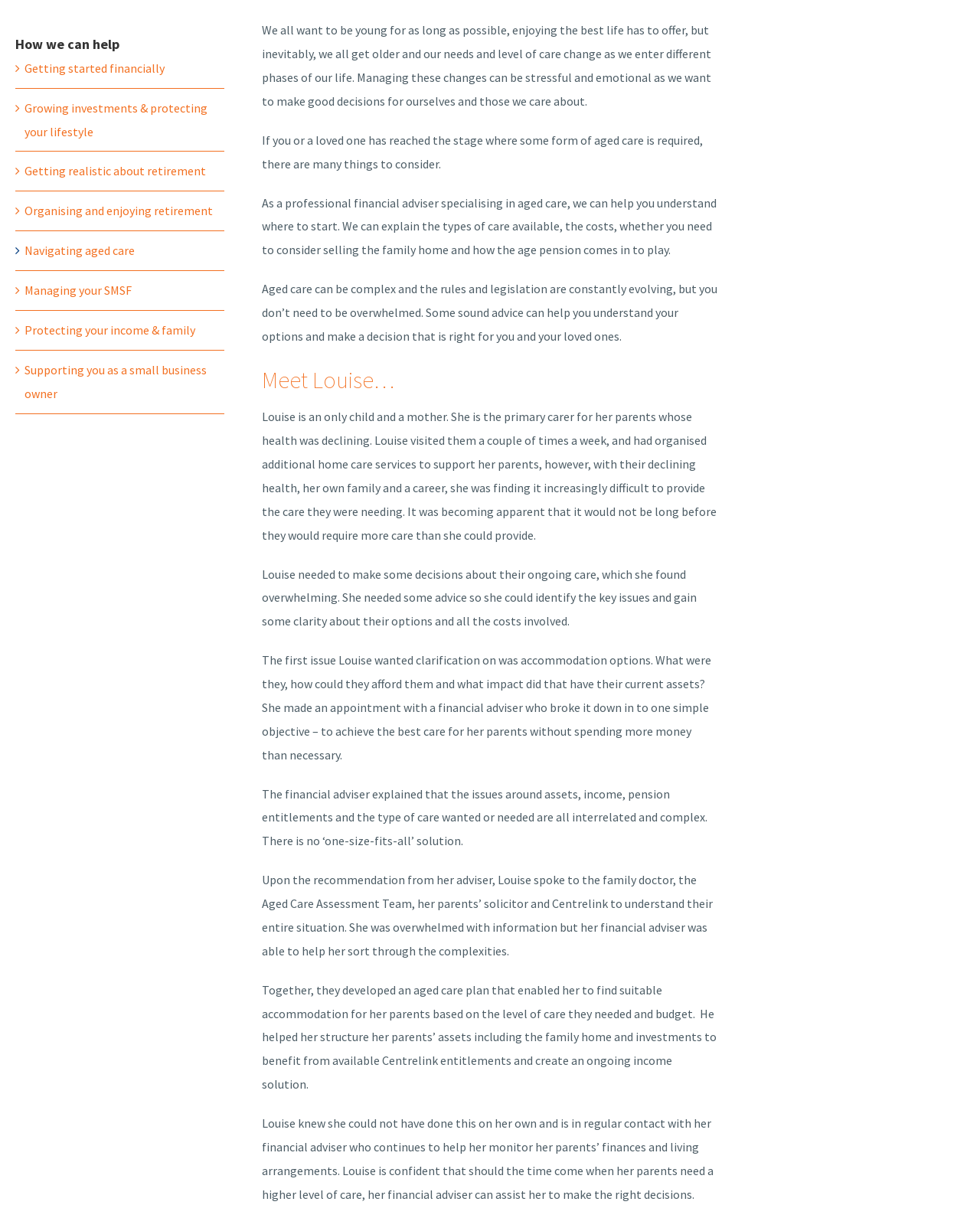Please provide the bounding box coordinate of the region that matches the element description: Getting started financially. Coordinates should be in the format (top-left x, top-left y, bottom-right x, bottom-right y) and all values should be between 0 and 1.

[0.025, 0.049, 0.168, 0.062]